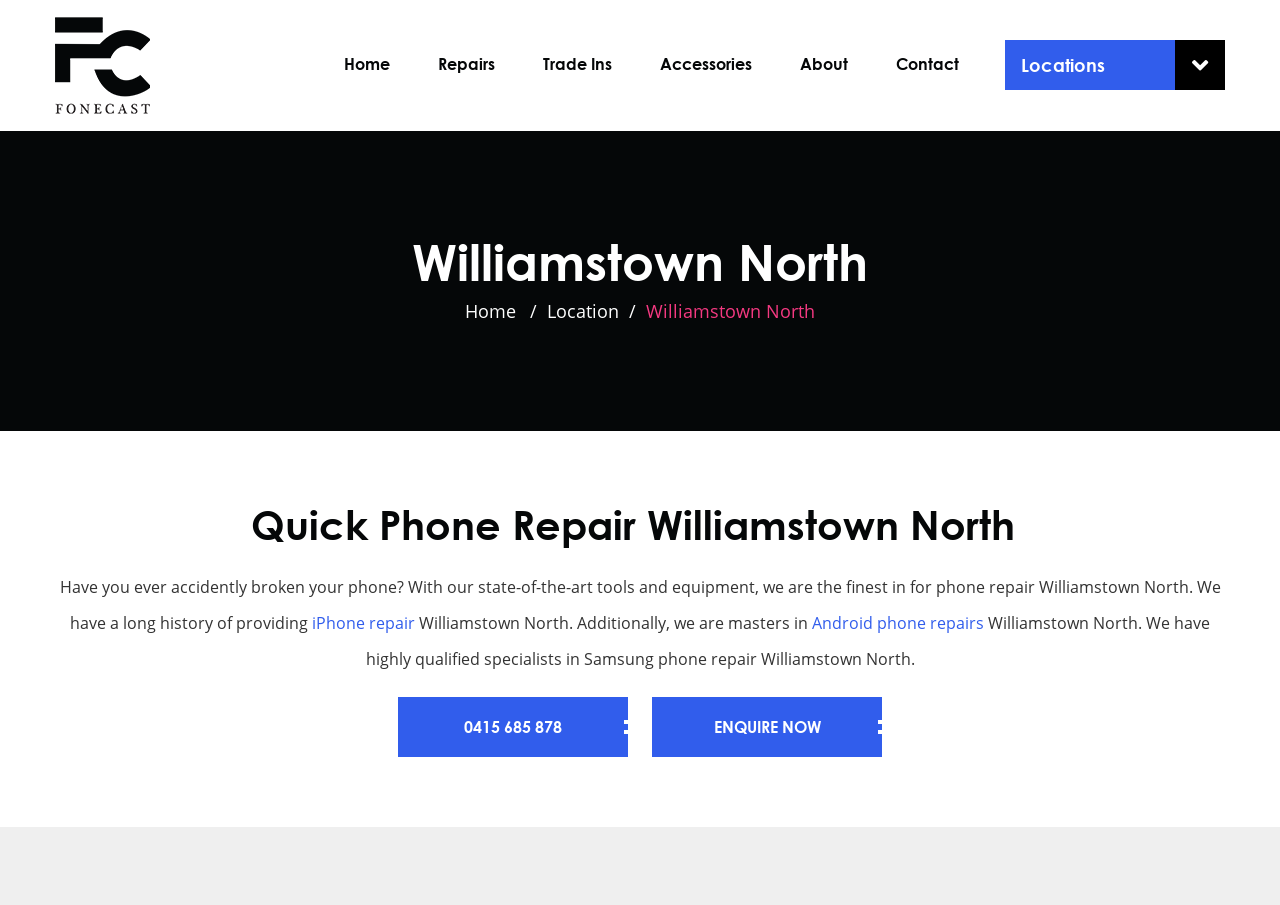Can you find the bounding box coordinates of the area I should click to execute the following instruction: "Go to Locations"?

[0.785, 0.044, 0.957, 0.099]